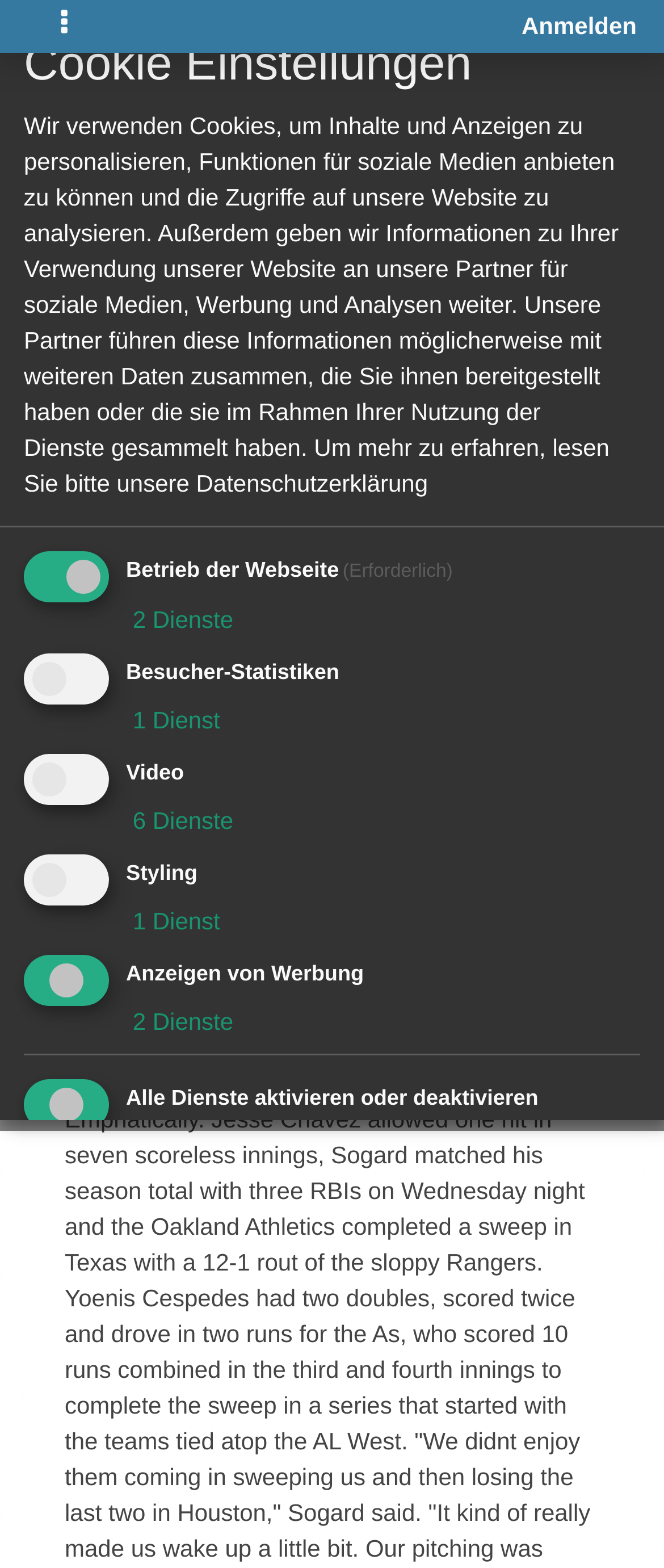Please identify the bounding box coordinates of the area I need to click to accomplish the following instruction: "Save selection".

[0.036, 0.799, 0.372, 0.857]